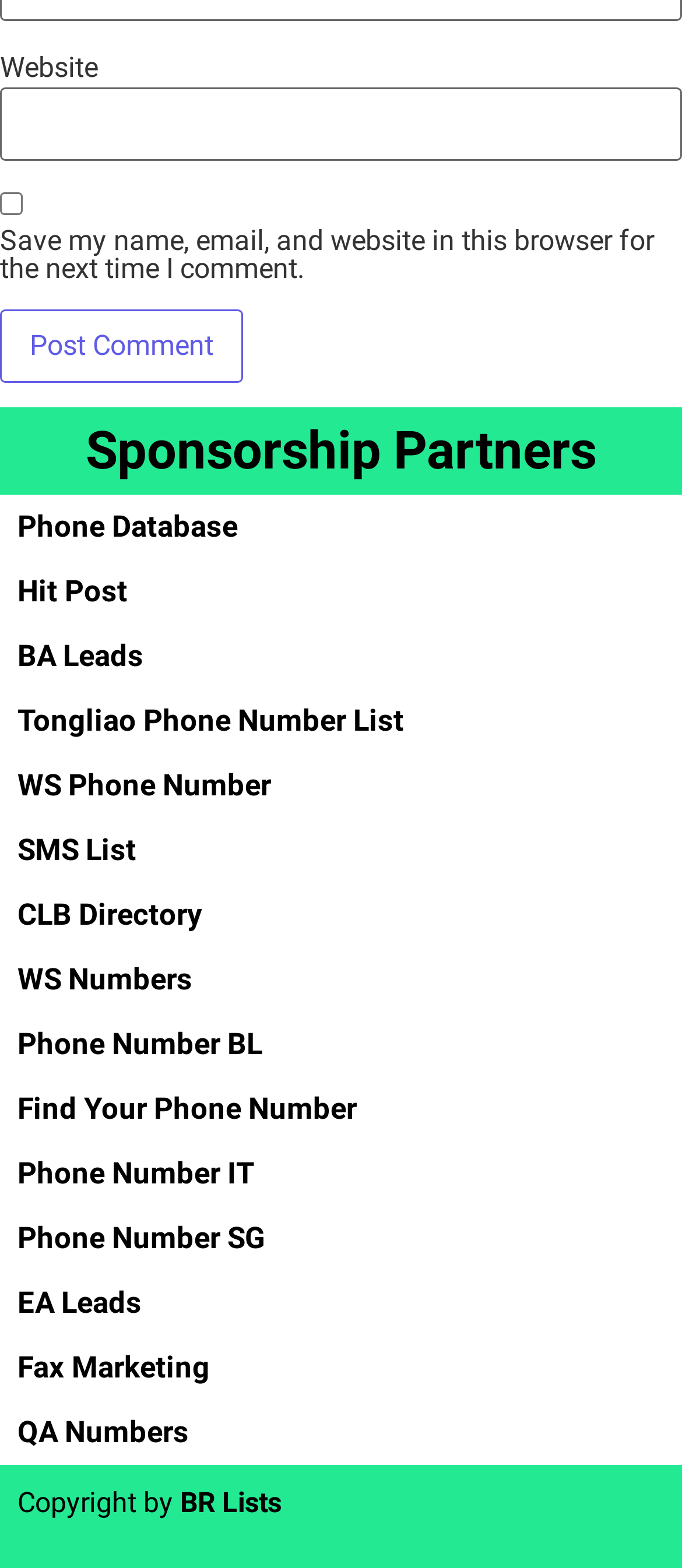Show the bounding box coordinates of the element that should be clicked to complete the task: "Enter website".

[0.0, 0.056, 1.0, 0.103]